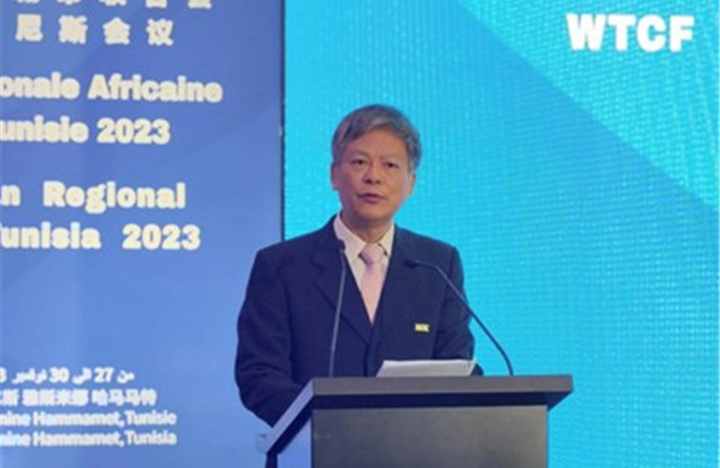Where is the African Regional Forum taking place?
Based on the image, provide a one-word or brief-phrase response.

Hammamet, Tunisia